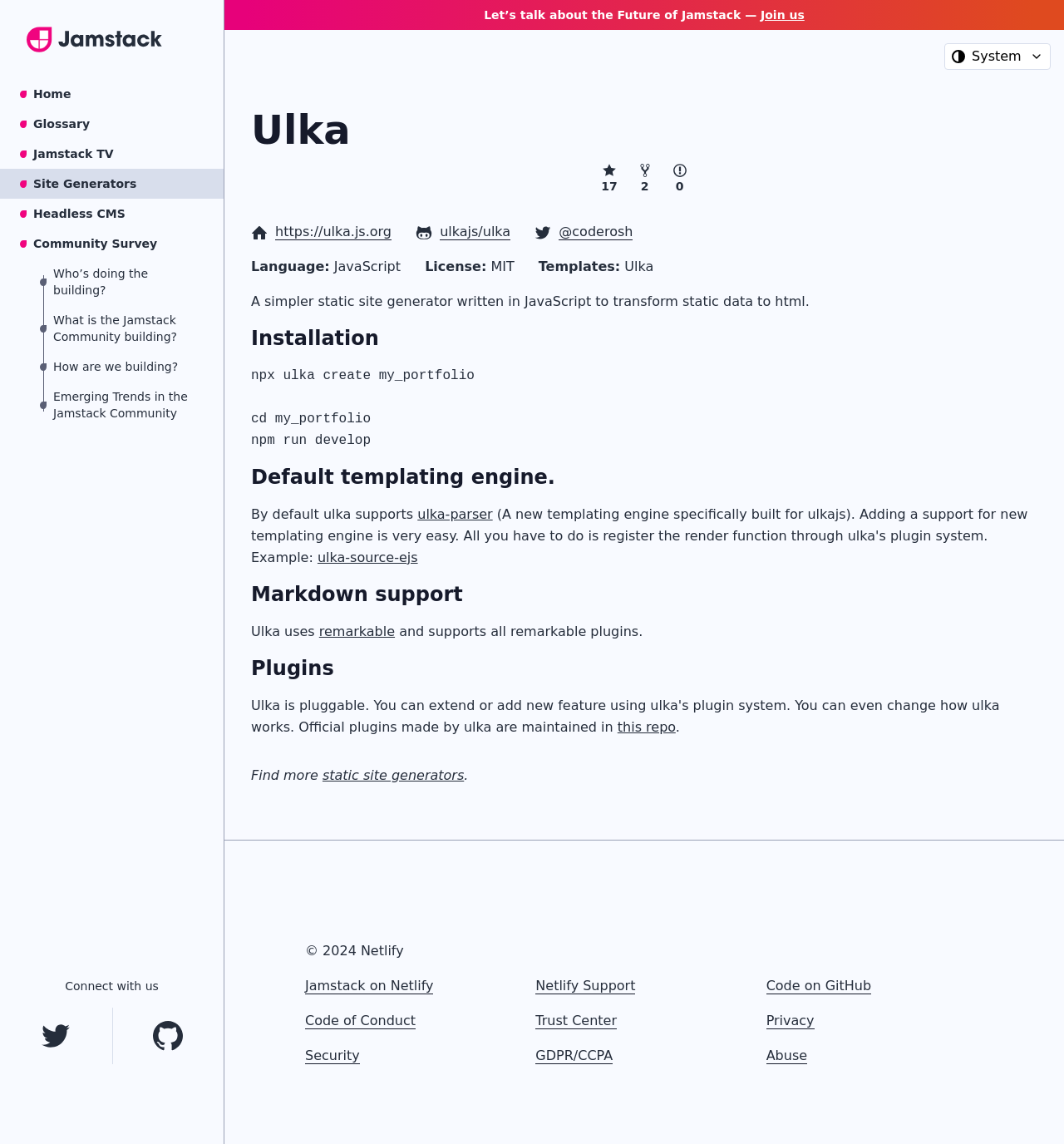Respond with a single word or short phrase to the following question: 
What is the purpose of Ulka?

Transform static data to html